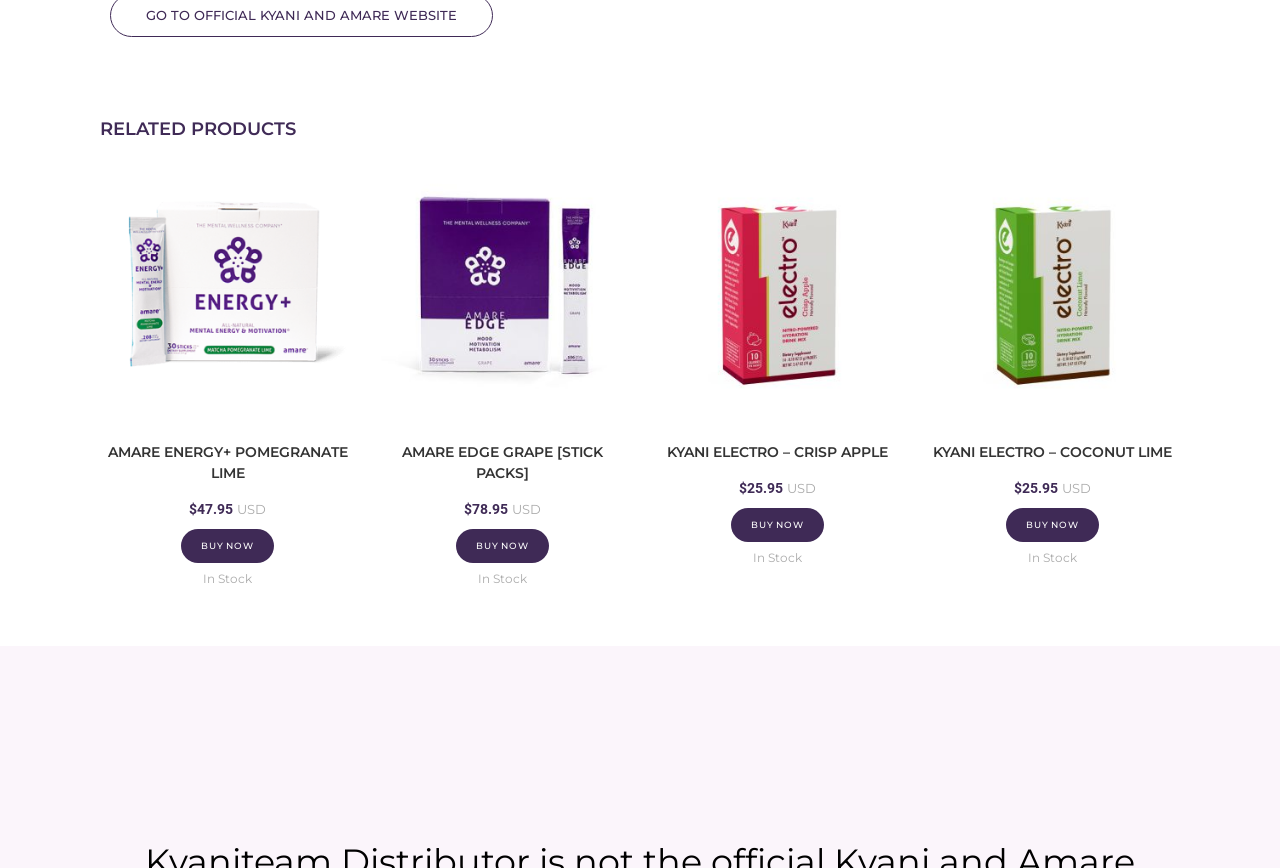Please find the bounding box for the following UI element description. Provide the coordinates in (top-left x, top-left y, bottom-right x, bottom-right y) format, with values between 0 and 1: alt="Amare Energy+ Pomegranate Lime"

[0.078, 0.317, 0.277, 0.336]